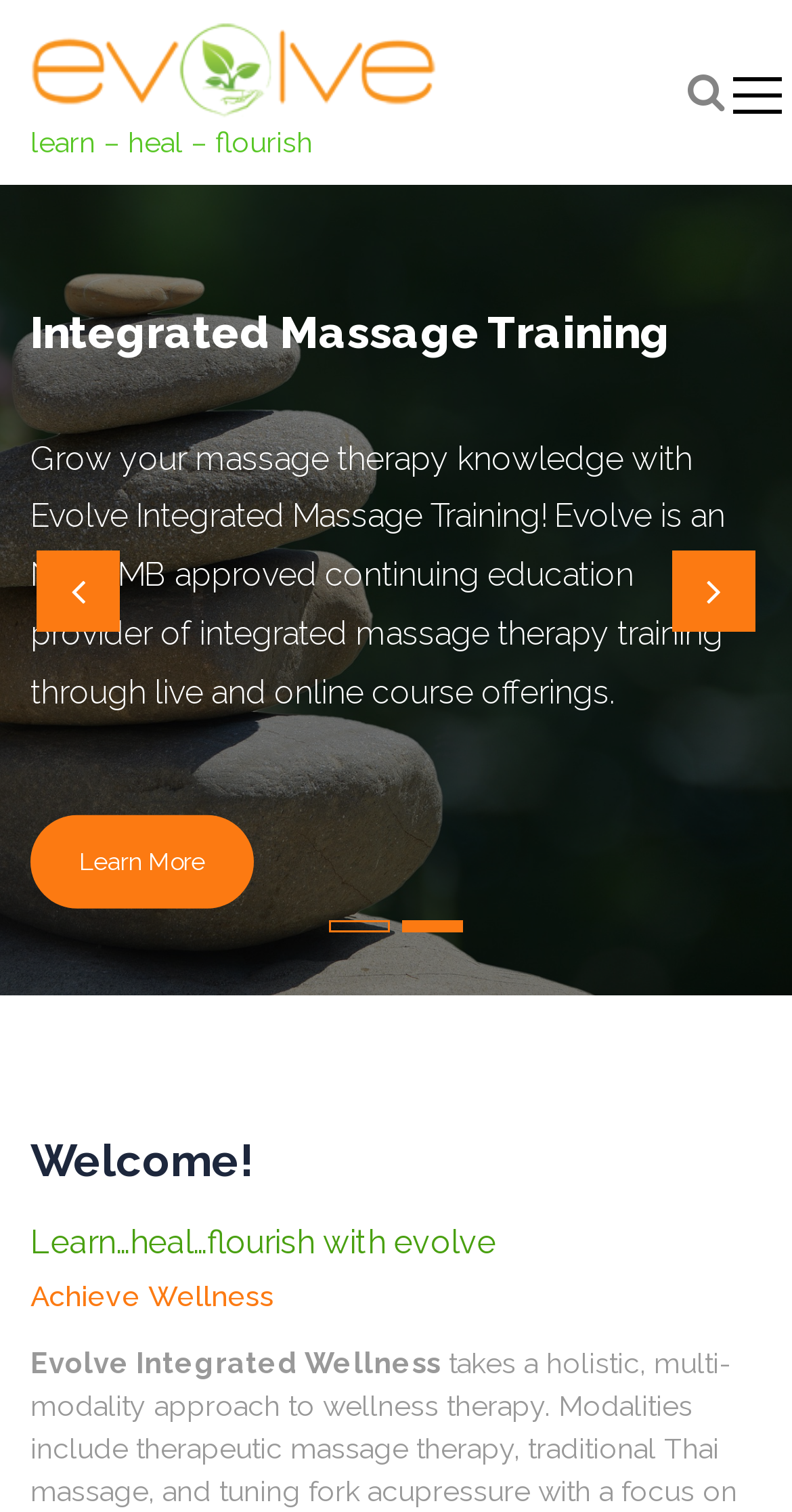How many tabs are in the tablist?
Based on the screenshot, respond with a single word or phrase.

2